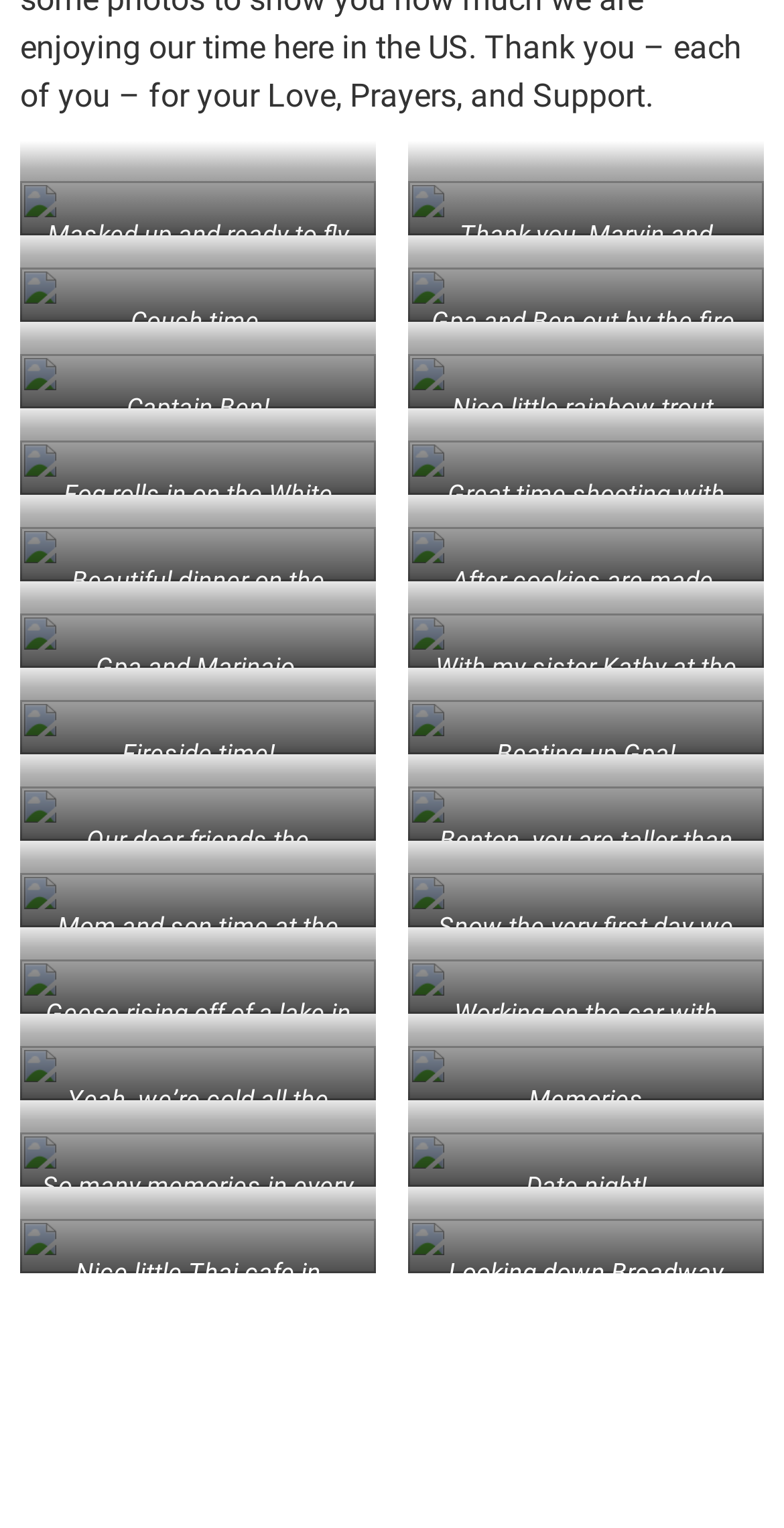Using the element description: "parent_node: Gpa and Marinajo.", determine the bounding box coordinates for the specified UI element. The coordinates should be four float numbers between 0 and 1, [left, top, right, bottom].

[0.026, 0.401, 0.479, 0.437]